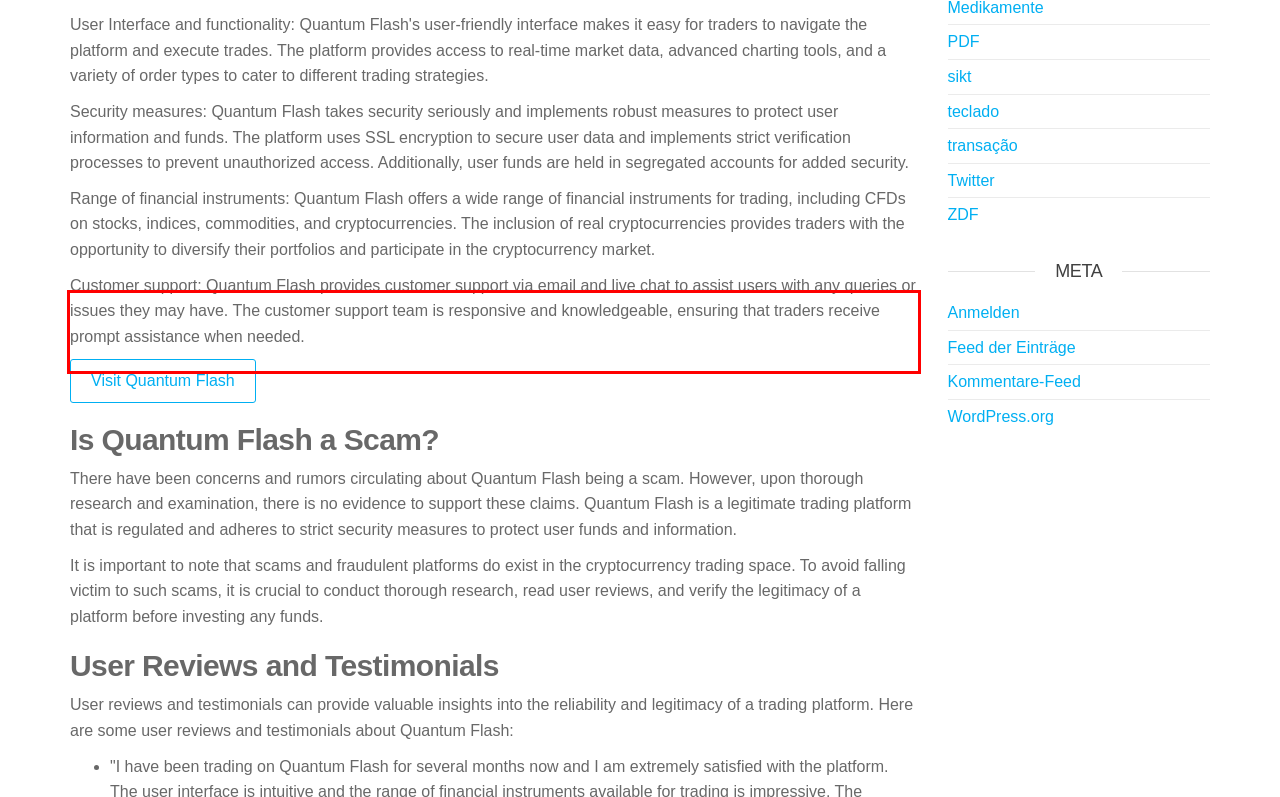Inspect the webpage screenshot that has a red bounding box and use OCR technology to read and display the text inside the red bounding box.

Customer support: Quantum Flash provides customer support via email and live chat to assist users with any queries or issues they may have. The customer support team is responsive and knowledgeable, ensuring that traders receive prompt assistance when needed.